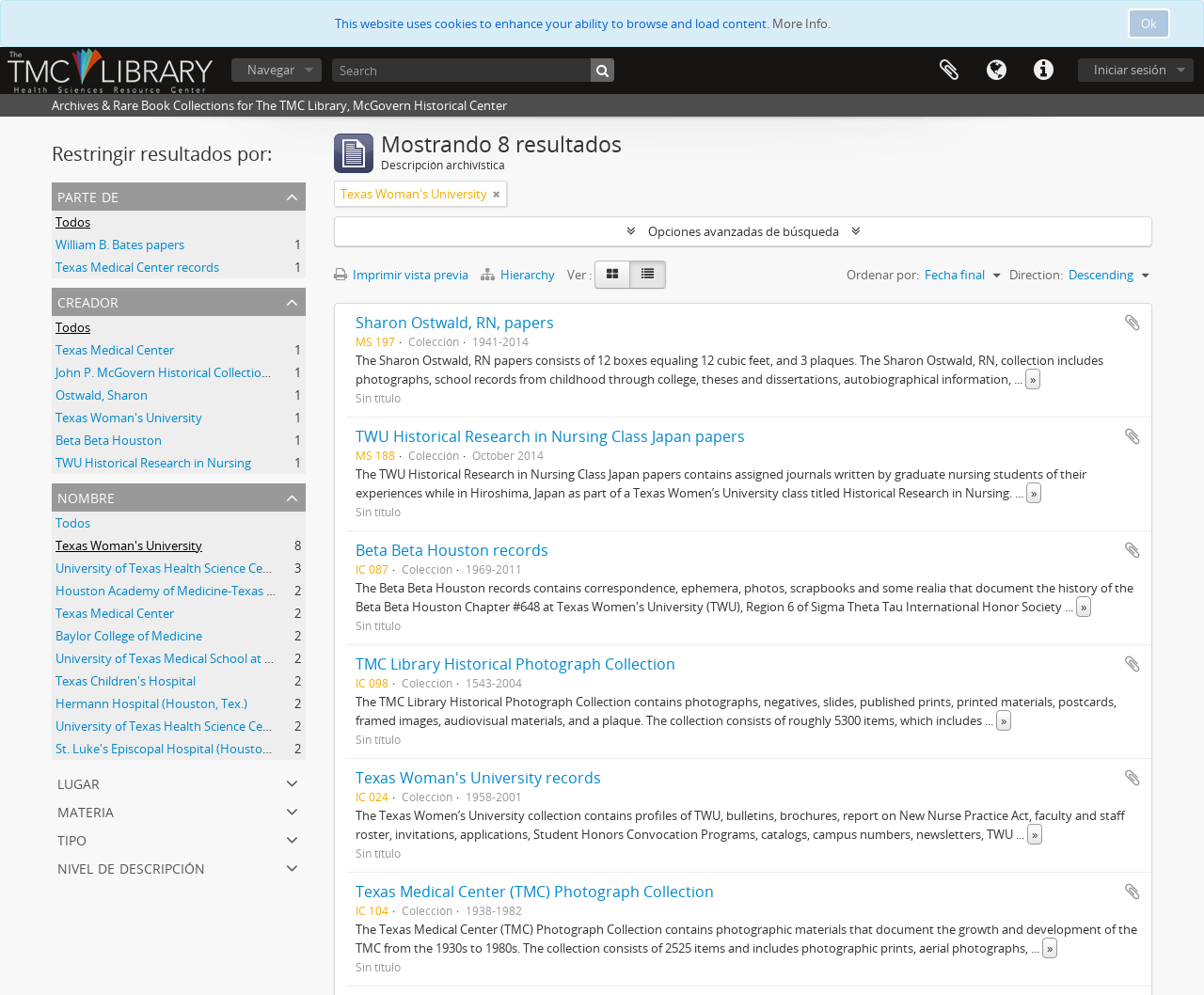How many boxes are in the Sharon Ostwald, RN papers collection? Please answer the question using a single word or phrase based on the image.

12